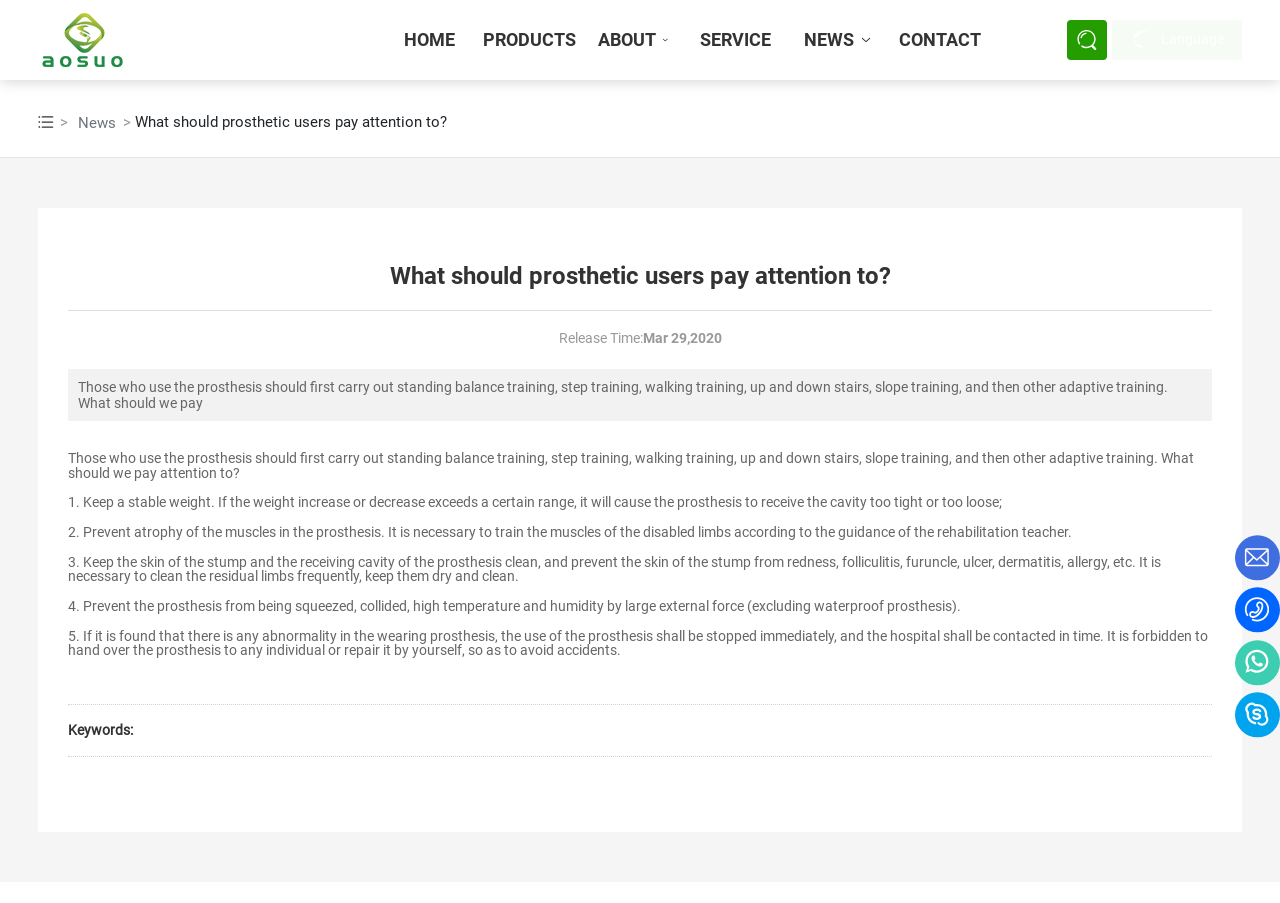Please provide the bounding box coordinate of the region that matches the element description: News. Coordinates should be in the format (top-left x, top-left y, bottom-right x, bottom-right y) and all values should be between 0 and 1.

[0.615, 0.0, 0.695, 0.089]